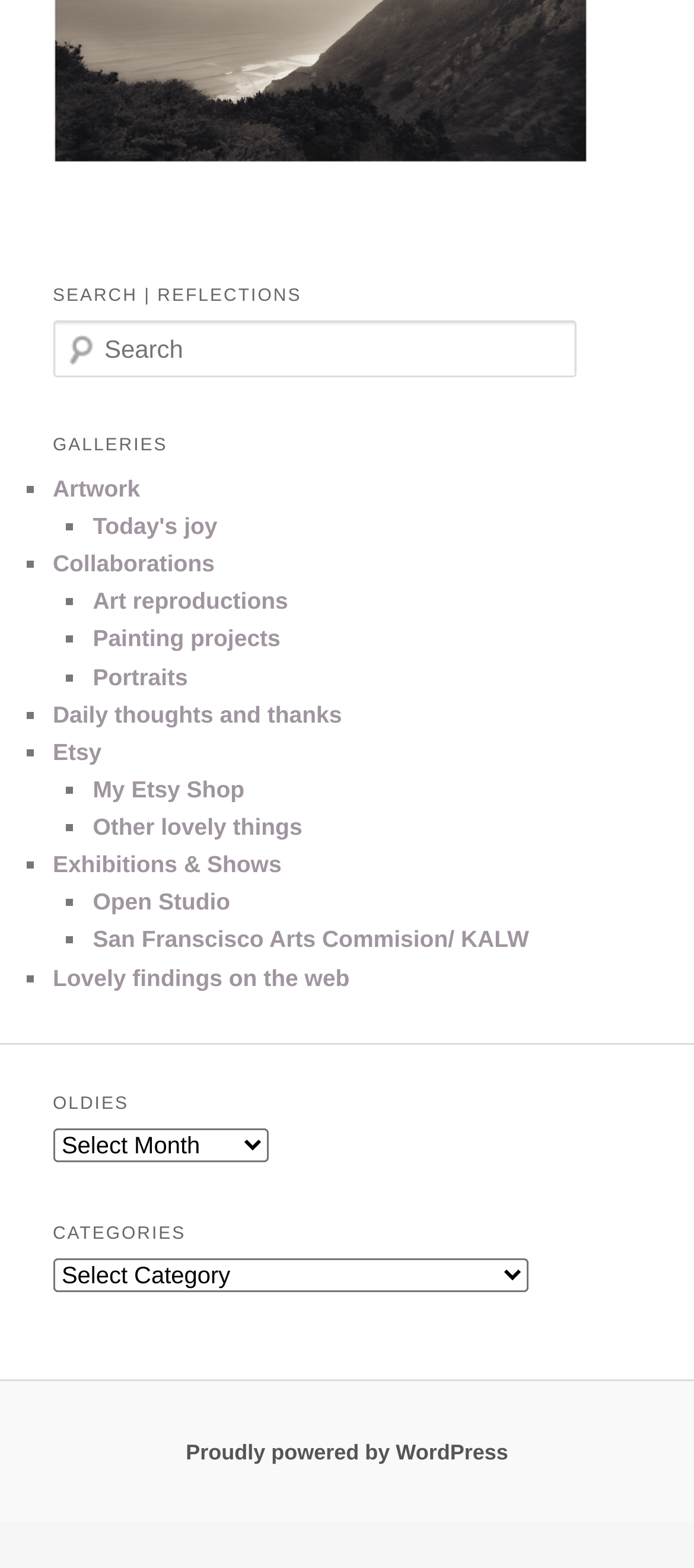Specify the bounding box coordinates of the area to click in order to follow the given instruction: "Visit About Us."

None